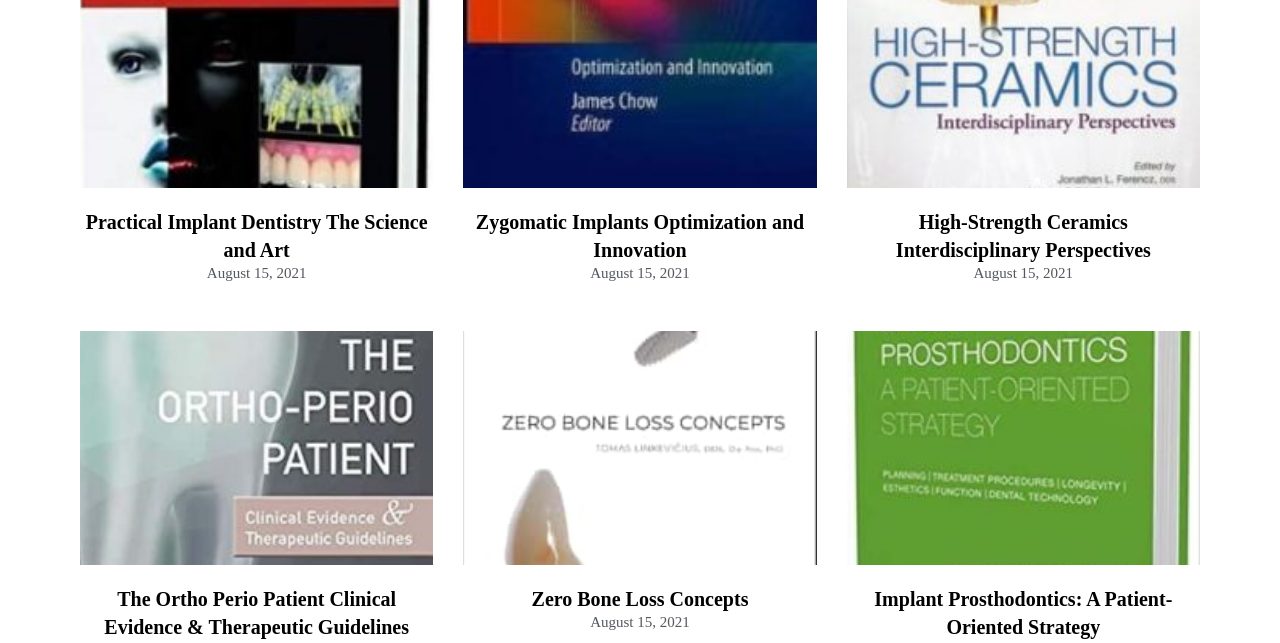Please answer the following question using a single word or phrase: 
How many book titles are listed?

5